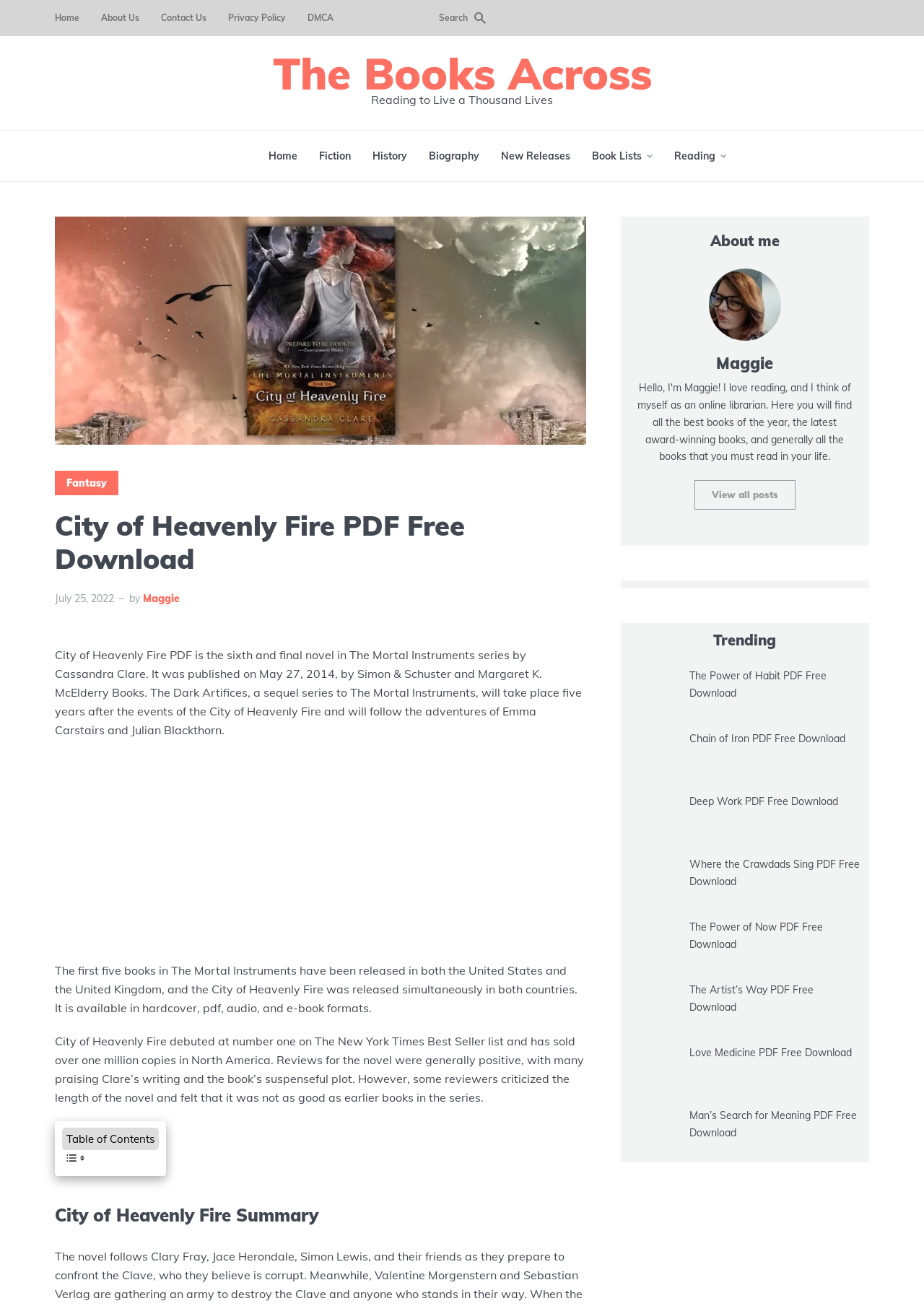Please specify the bounding box coordinates of the clickable region necessary for completing the following instruction: "Read more about 'City of Heavenly Fire'". The coordinates must consist of four float numbers between 0 and 1, i.e., [left, top, right, bottom].

[0.059, 0.39, 0.634, 0.441]